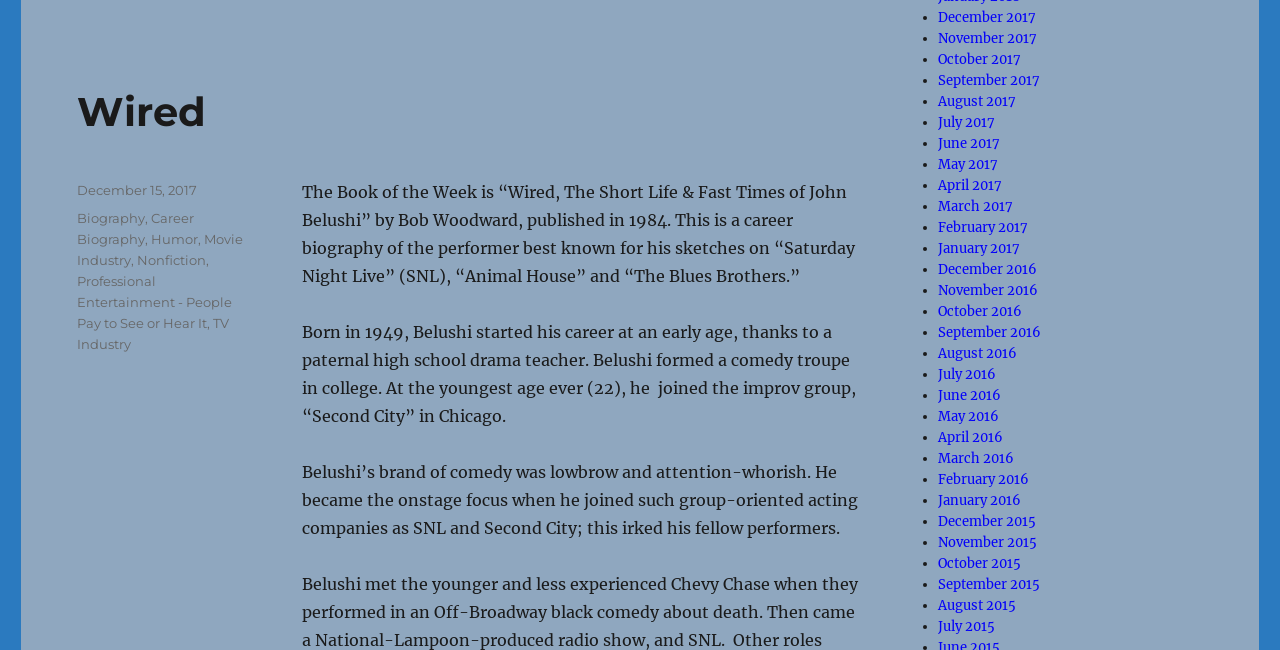Find and specify the bounding box coordinates that correspond to the clickable region for the instruction: "Click on the link to read about the book of the week".

[0.06, 0.134, 0.161, 0.209]